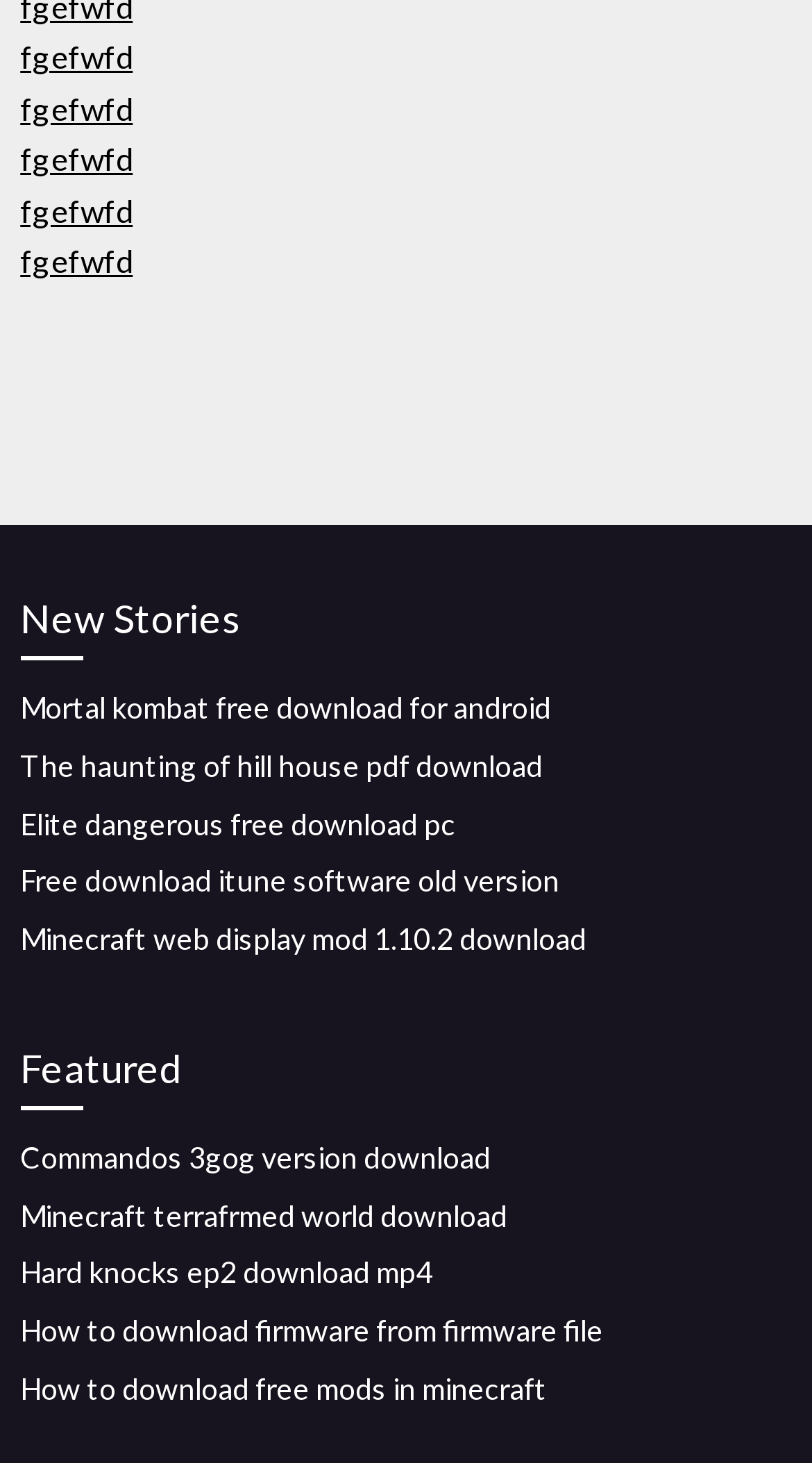Give a concise answer using only one word or phrase for this question:
What is the topic of the link at coordinates [0.025, 0.511, 0.669, 0.535]?

The haunting of hill house pdf download